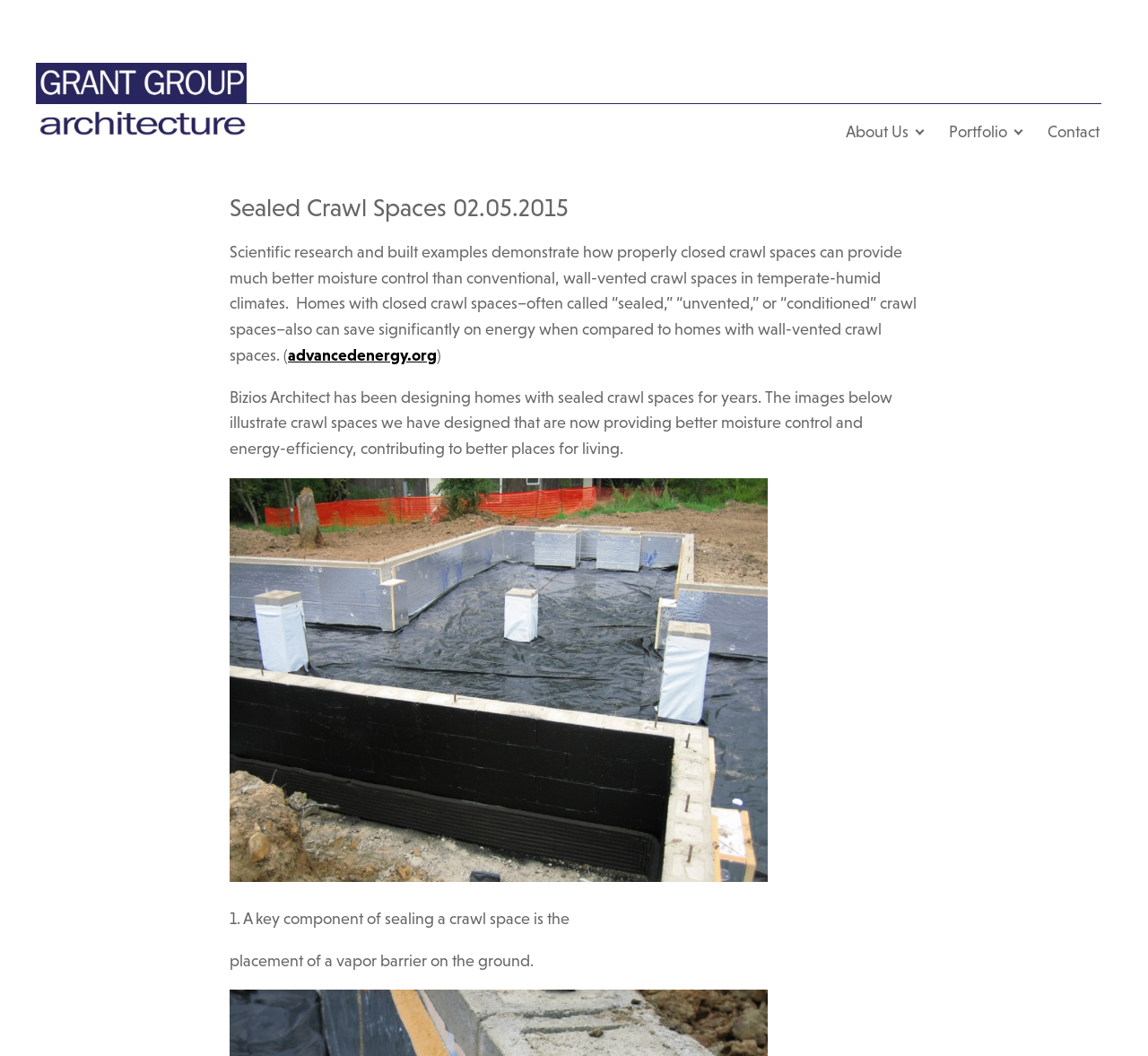Determine the bounding box coordinates in the format (top-left x, top-left y, bottom-right x, bottom-right y). Ensure all values are floating point numbers between 0 and 1. Identify the bounding box of the UI element described by: About Us

[0.726, 0.105, 0.815, 0.145]